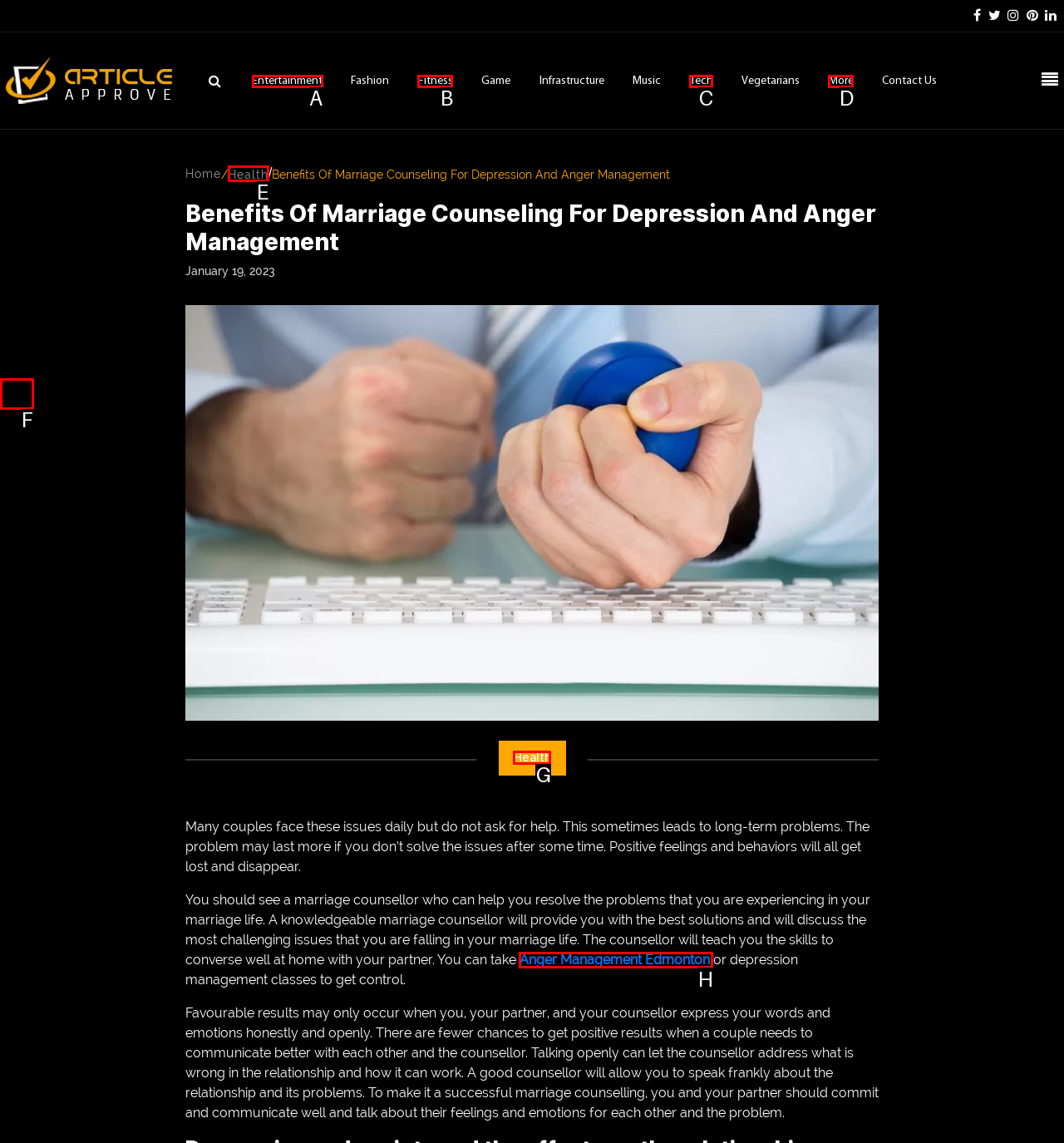Identify the correct option to click in order to accomplish the task: Read about Anger Management Edmonton Provide your answer with the letter of the selected choice.

H